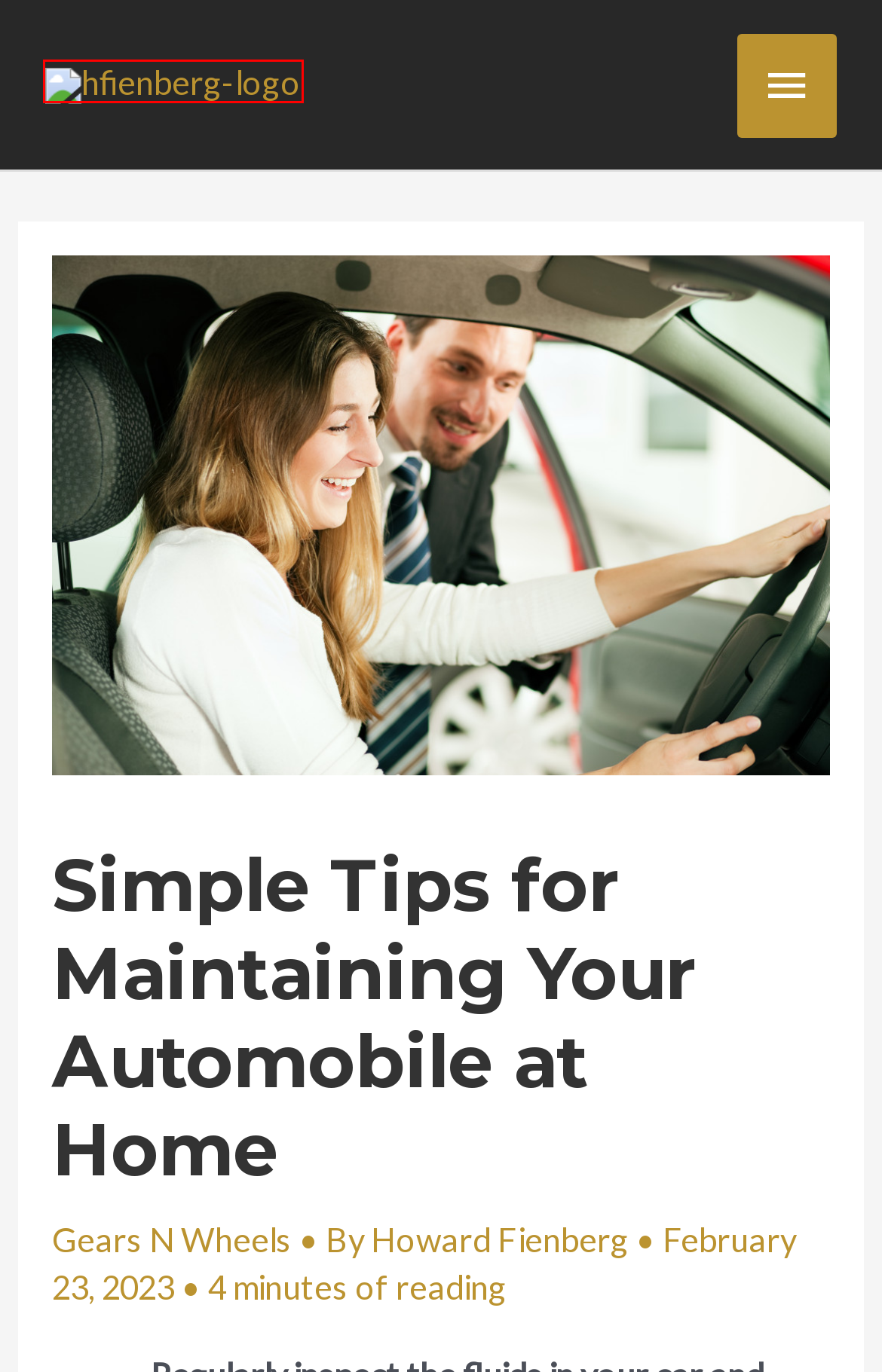You have a screenshot of a webpage with a red rectangle bounding box. Identify the best webpage description that corresponds to the new webpage after clicking the element within the red bounding box. Here are the candidates:
A. Gears N Wheels Archives - Howard Fienberg
B. Going Places Archives - Howard Fienberg
C. Home Archives - Howard Fienberg
D. Home Sweet Home Archives - Howard Fienberg
E. Table MV-1 - Highway Statistics 2020 - Policy | Federal Highway Administration
F. Howard Fienberg | Lifestyle for Every Man
G. A Father's Responsibility: What to Prioritize for Safety - Howard Fienberg
H. Custom Kitchen Renovations That Will Inspire Your New Dream Cooking Space

F